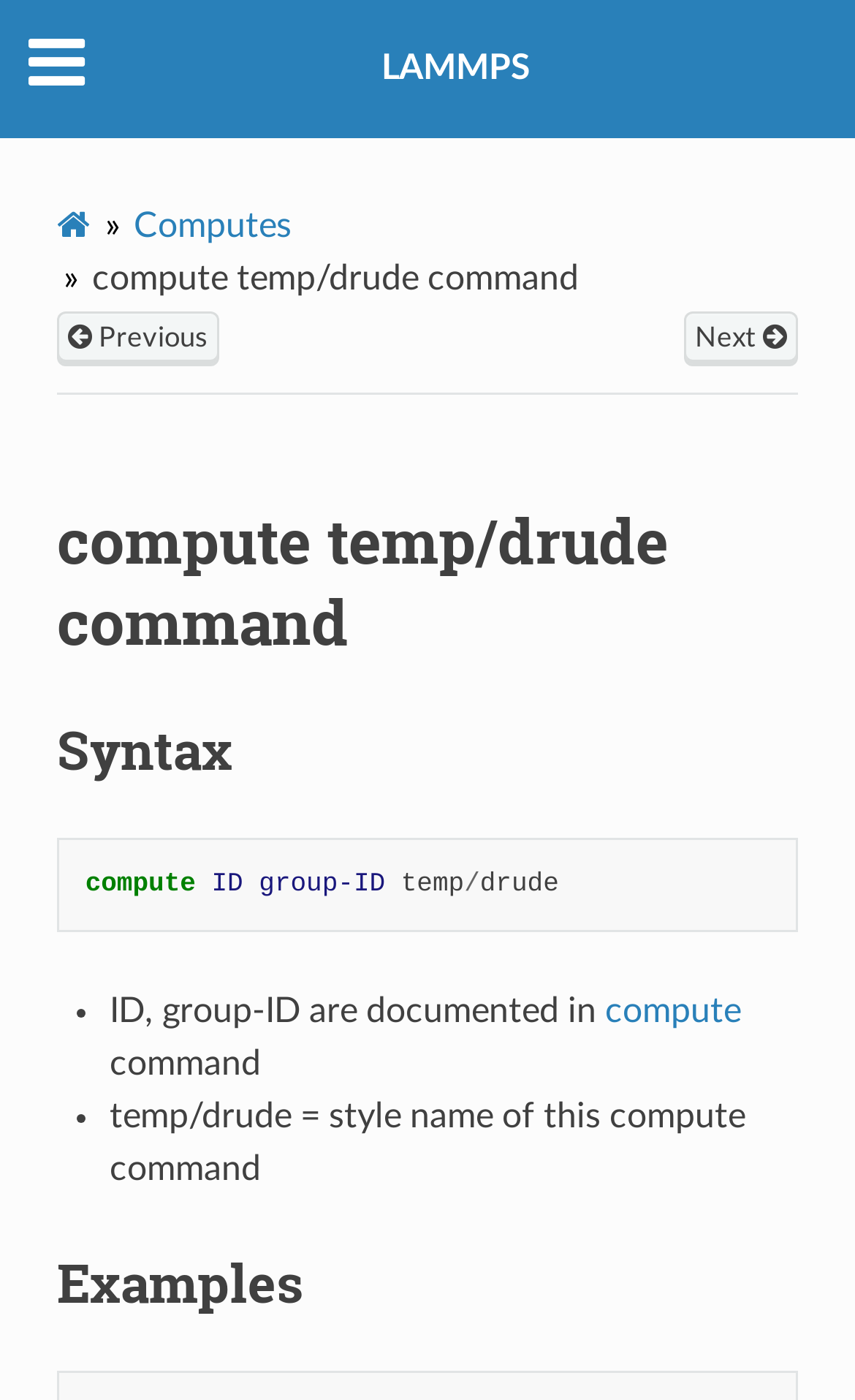Locate the bounding box coordinates of the clickable element to fulfill the following instruction: "navigate to previous page". Provide the coordinates as four float numbers between 0 and 1 in the format [left, top, right, bottom].

[0.066, 0.222, 0.256, 0.261]